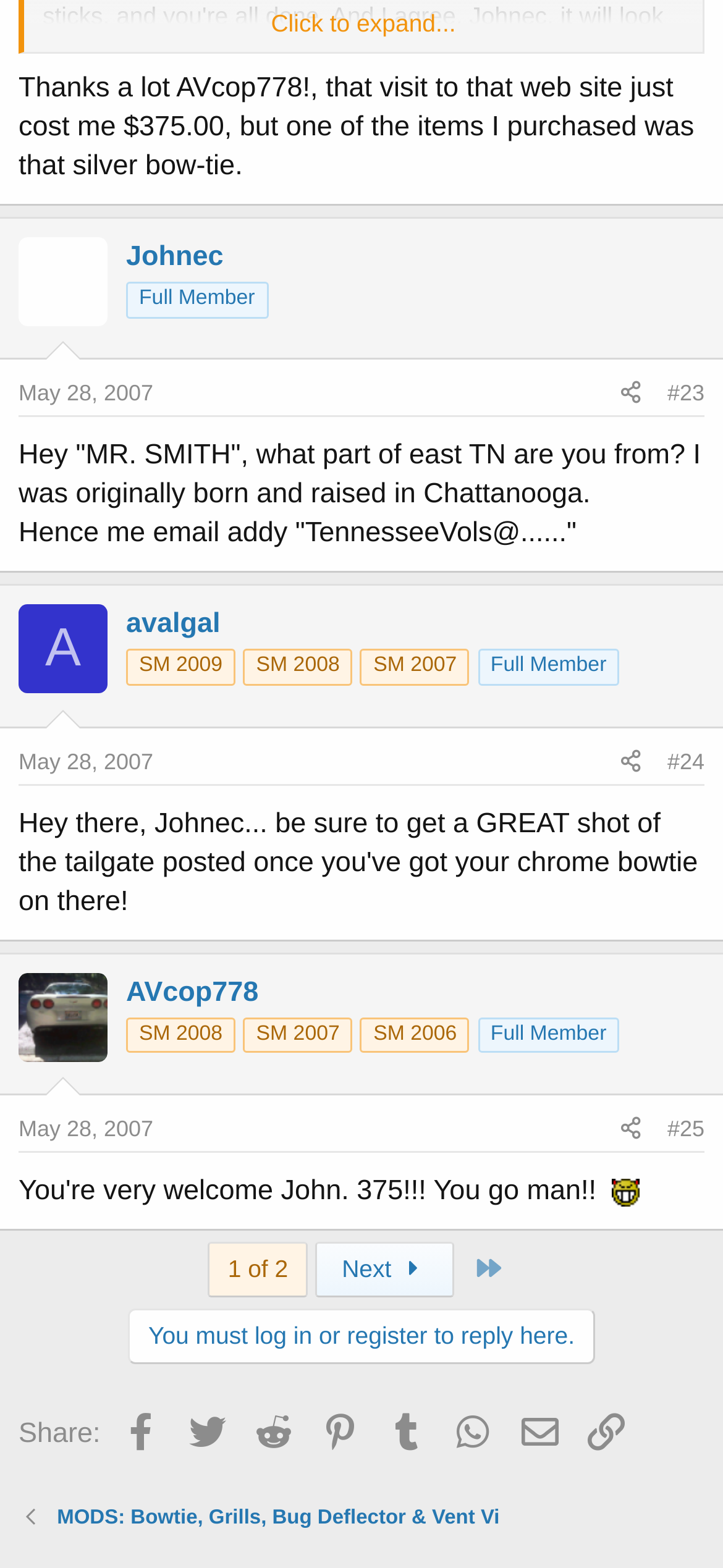What is the date of the post with the username 'avalgal'?
Please provide a detailed and comprehensive answer to the question.

I found the username 'avalgal' in one of the posts, and next to it, there is a date 'May 28, 2007' which is likely the date when the post was made.